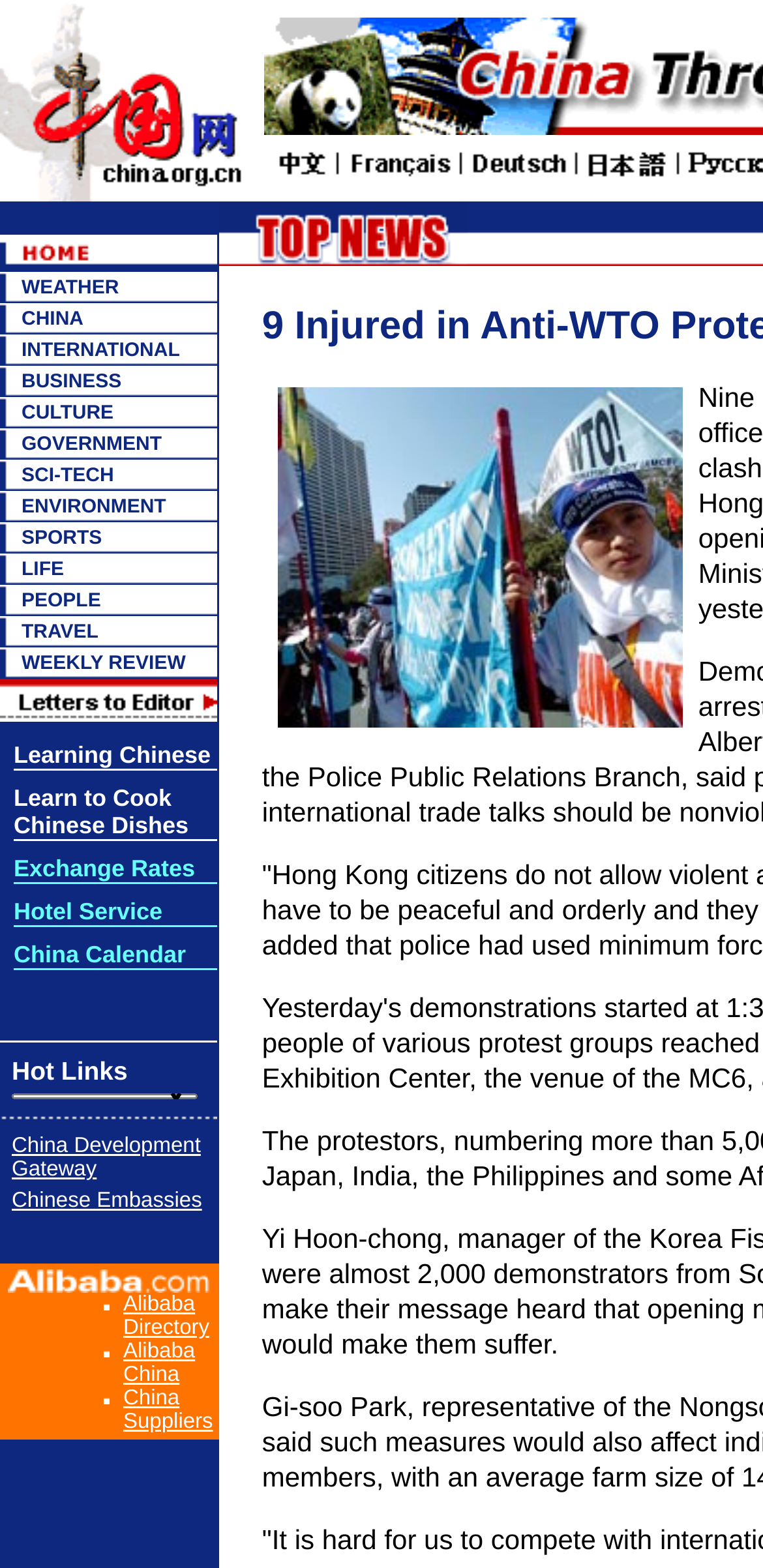How many categories are listed on the webpage?
Please respond to the question with a detailed and thorough explanation.

By counting the number of layout table cells containing category names, we can determine that there are 11 categories listed on the webpage.